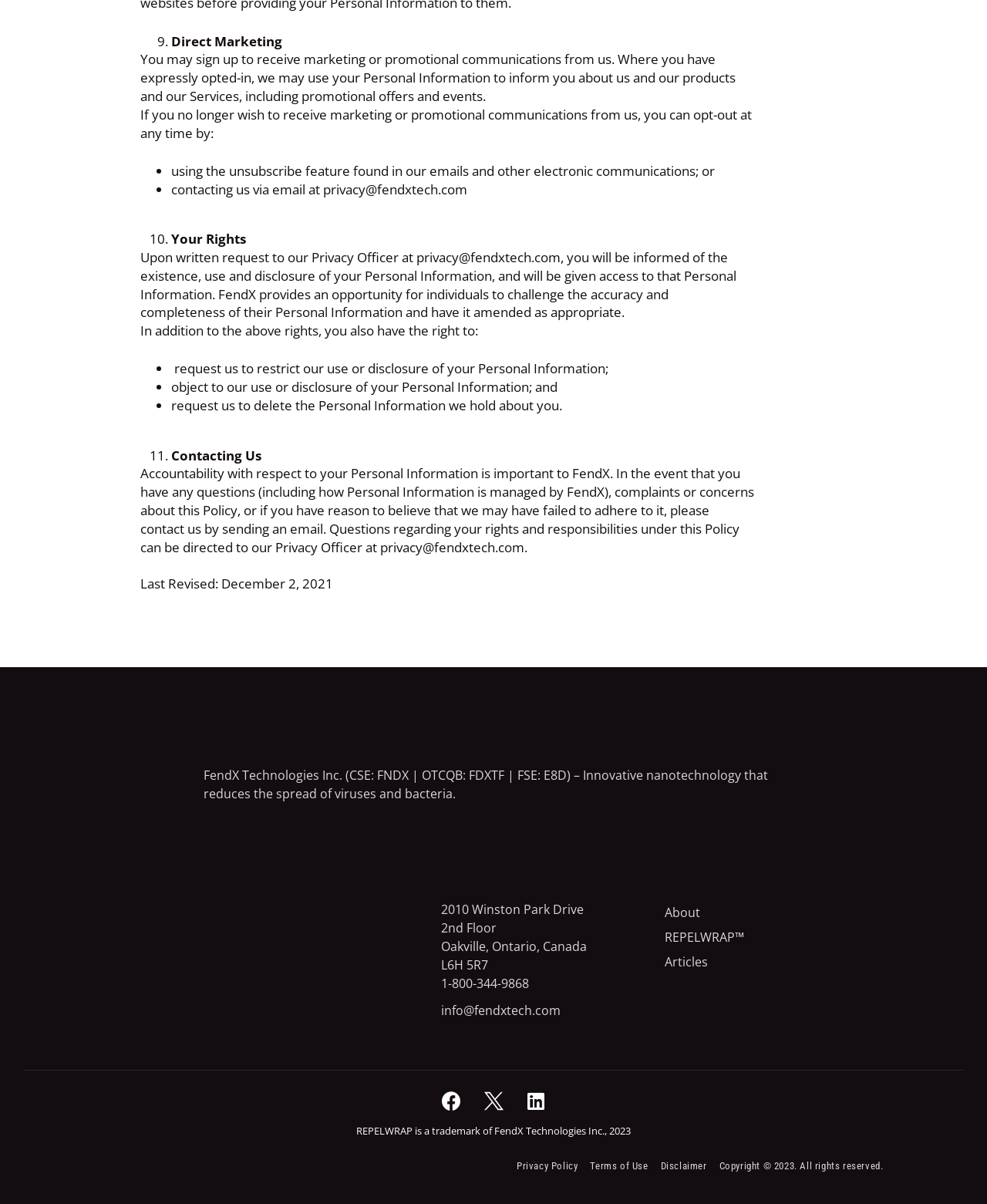Analyze the image and answer the question with as much detail as possible: 
What is the company name?

I found the company name by looking at the text at the bottom of the page, which mentions 'FendX Technologies Inc. (CSE: FNDX | OTCQB: FDXTF | FSE: E8D) – Innovative nanotechnology that reduces the spread of viruses and bacteria.'